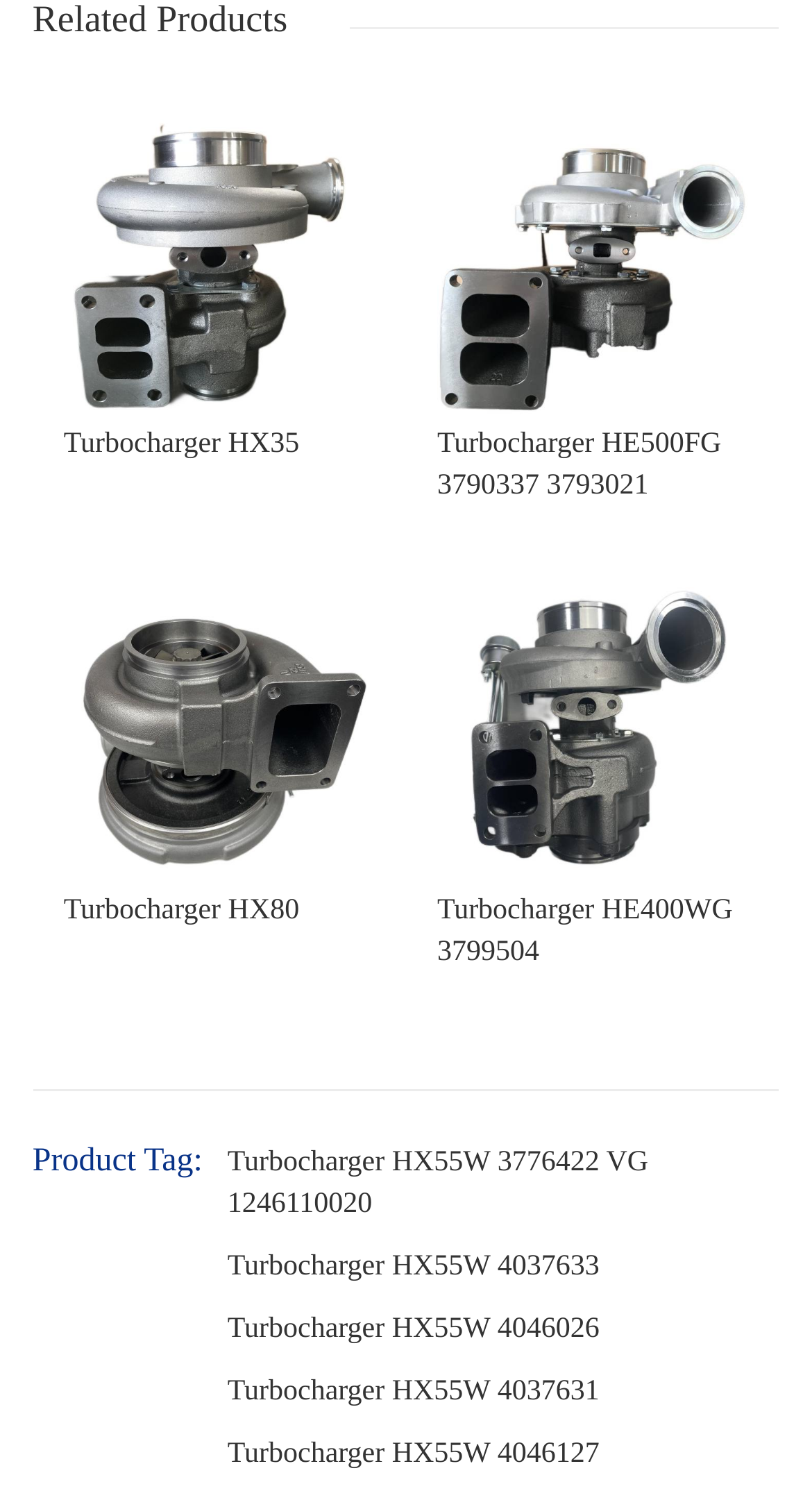Could you find the bounding box coordinates of the clickable area to complete this instruction: "Check Turbocharger HX55W 3776422 VG 1246110020 information"?

[0.28, 0.767, 0.929, 0.823]